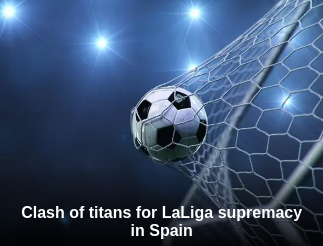What is the context of the competition mentioned in the image?
Use the screenshot to answer the question with a single word or phrase.

LaLiga supremacy in Spain